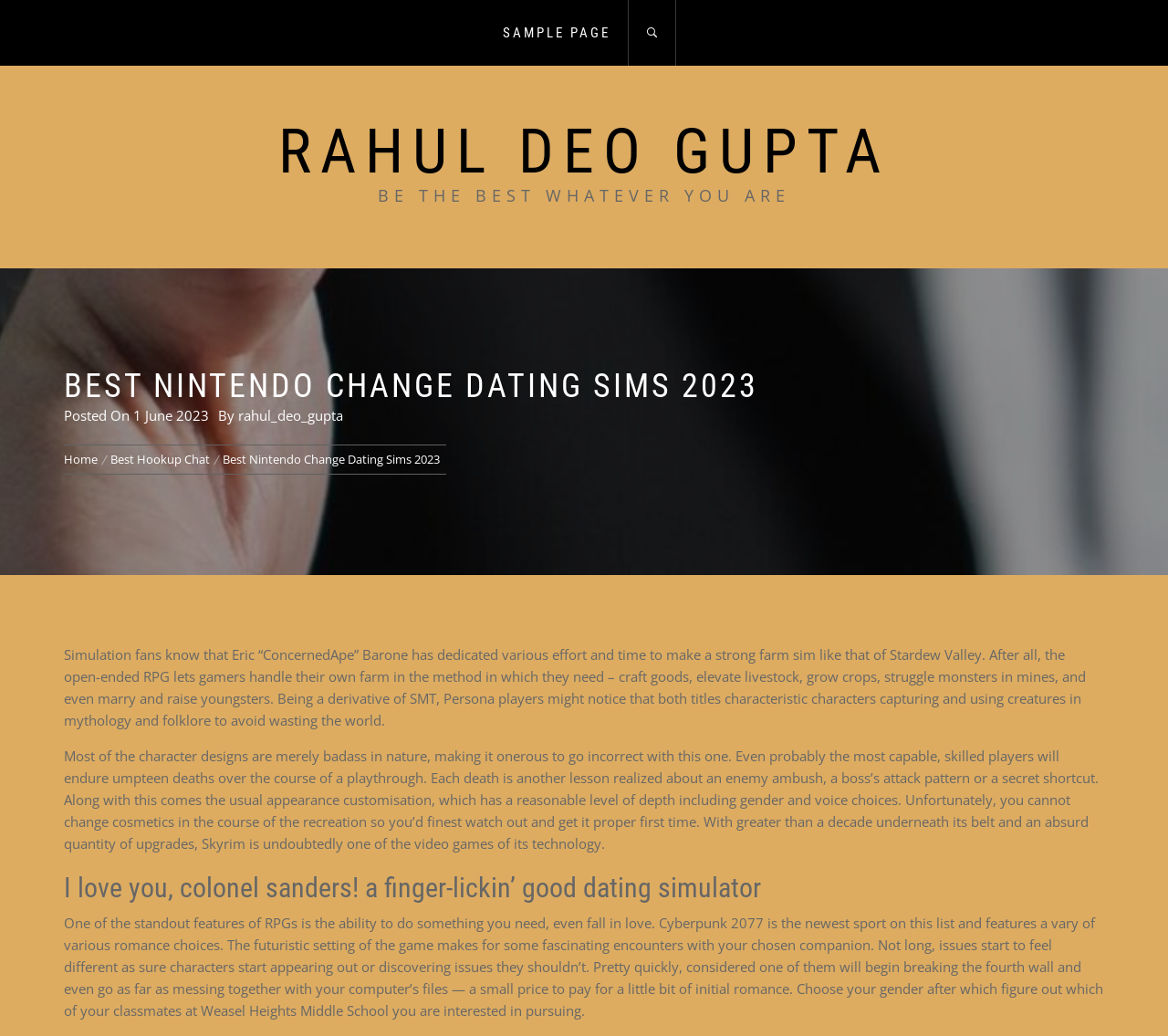Identify the coordinates of the bounding box for the element described below: "Sample Page". Return the coordinates as four float numbers between 0 and 1: [left, top, right, bottom].

[0.418, 0.0, 0.534, 0.063]